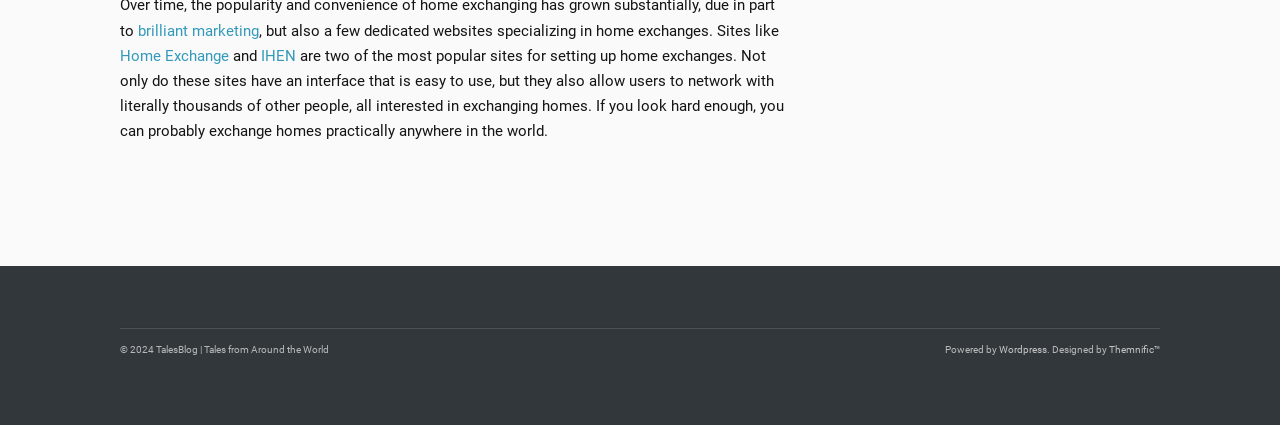What is the name of the designer of the website?
Answer the question with a single word or phrase by looking at the picture.

Themnific